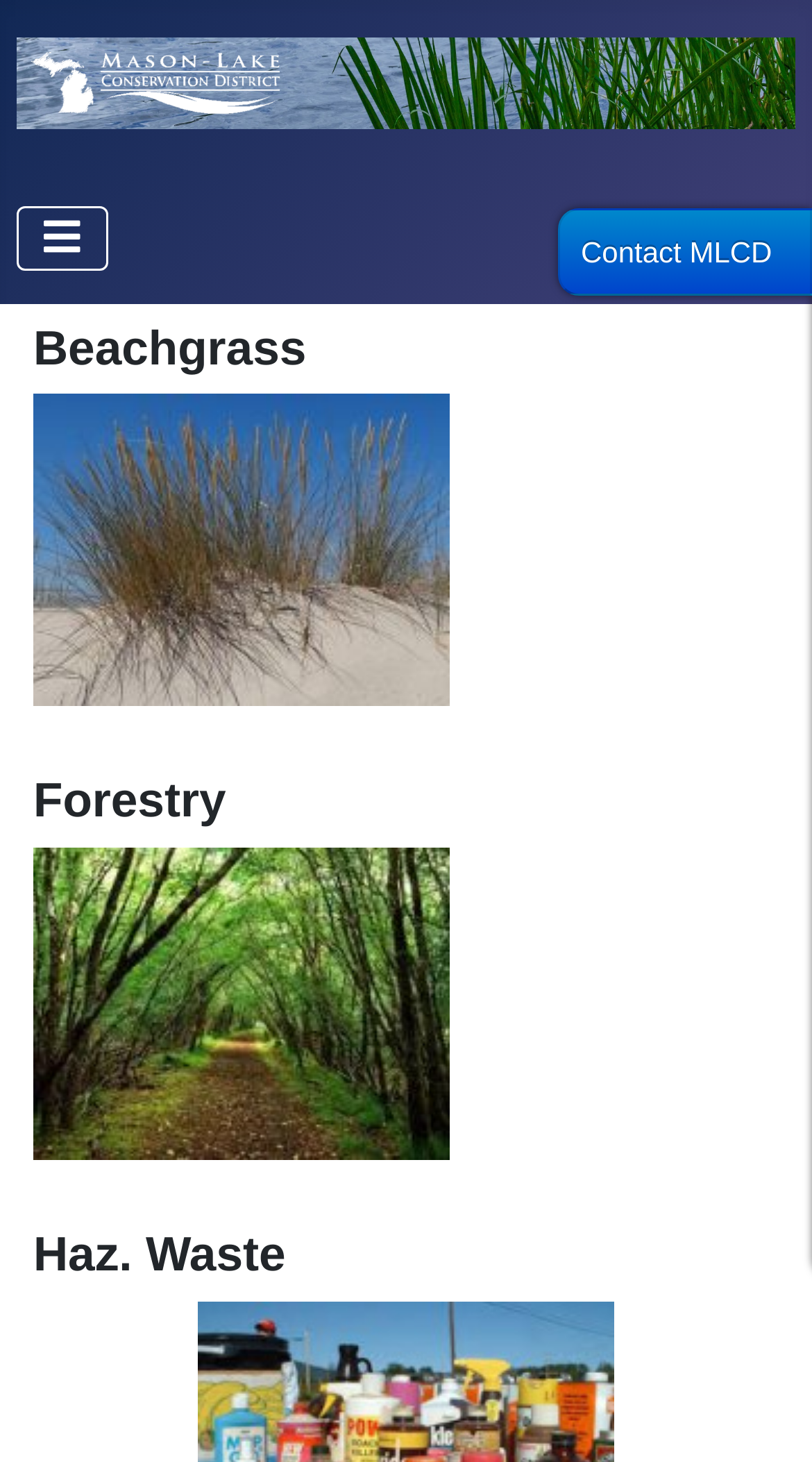What is the main topic of the webpage?
From the screenshot, provide a brief answer in one word or phrase.

Conservation